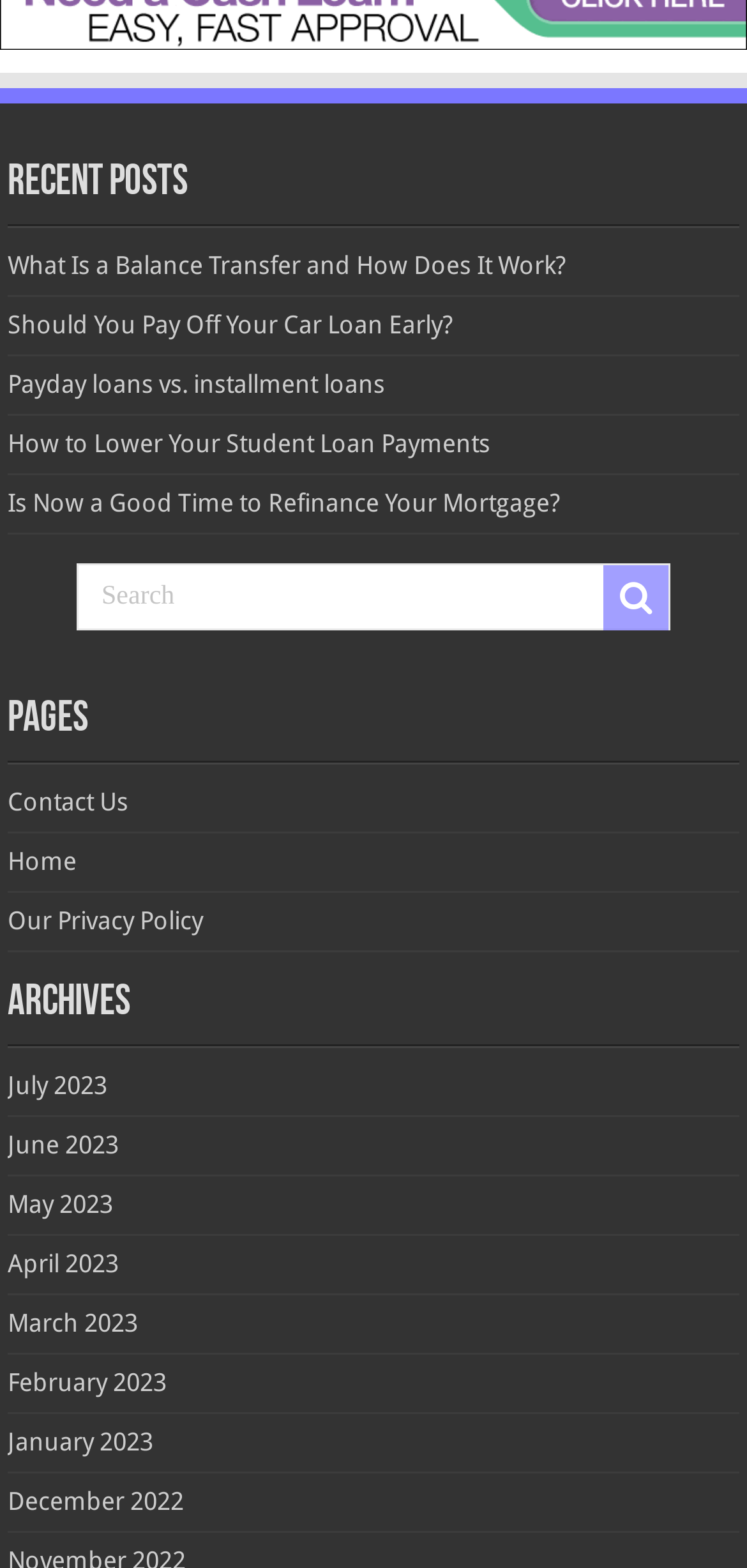Please provide the bounding box coordinates for the UI element as described: "Contact Us". The coordinates must be four floats between 0 and 1, represented as [left, top, right, bottom].

[0.01, 0.502, 0.172, 0.521]